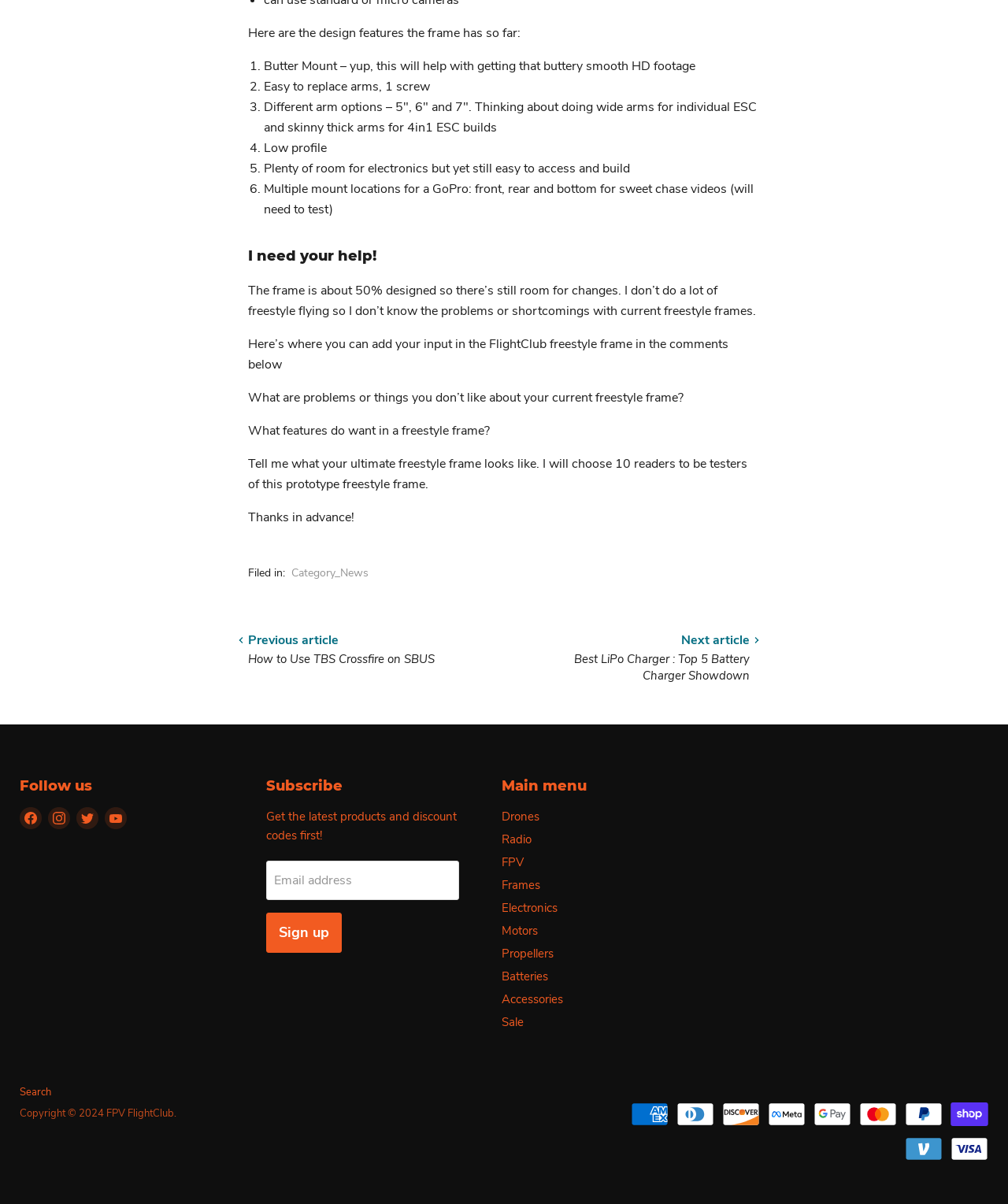Pinpoint the bounding box coordinates of the element that must be clicked to accomplish the following instruction: "Click on the 'Sign up' button". The coordinates should be in the format of four float numbers between 0 and 1, i.e., [left, top, right, bottom].

[0.264, 0.758, 0.339, 0.791]